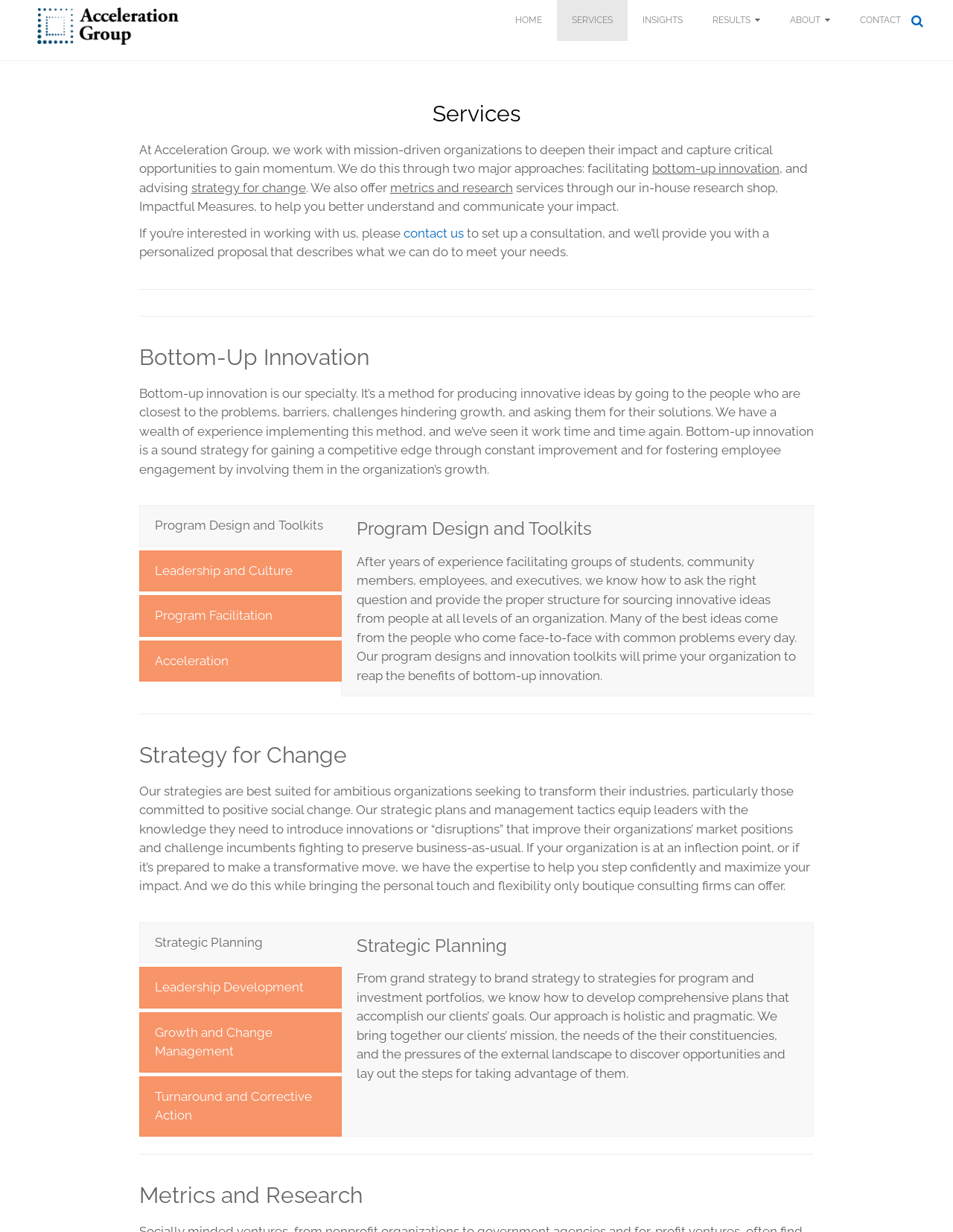Identify the bounding box coordinates for the element you need to click to achieve the following task: "Contact us". Provide the bounding box coordinates as four float numbers between 0 and 1, in the form [left, top, right, bottom].

[0.423, 0.183, 0.487, 0.195]